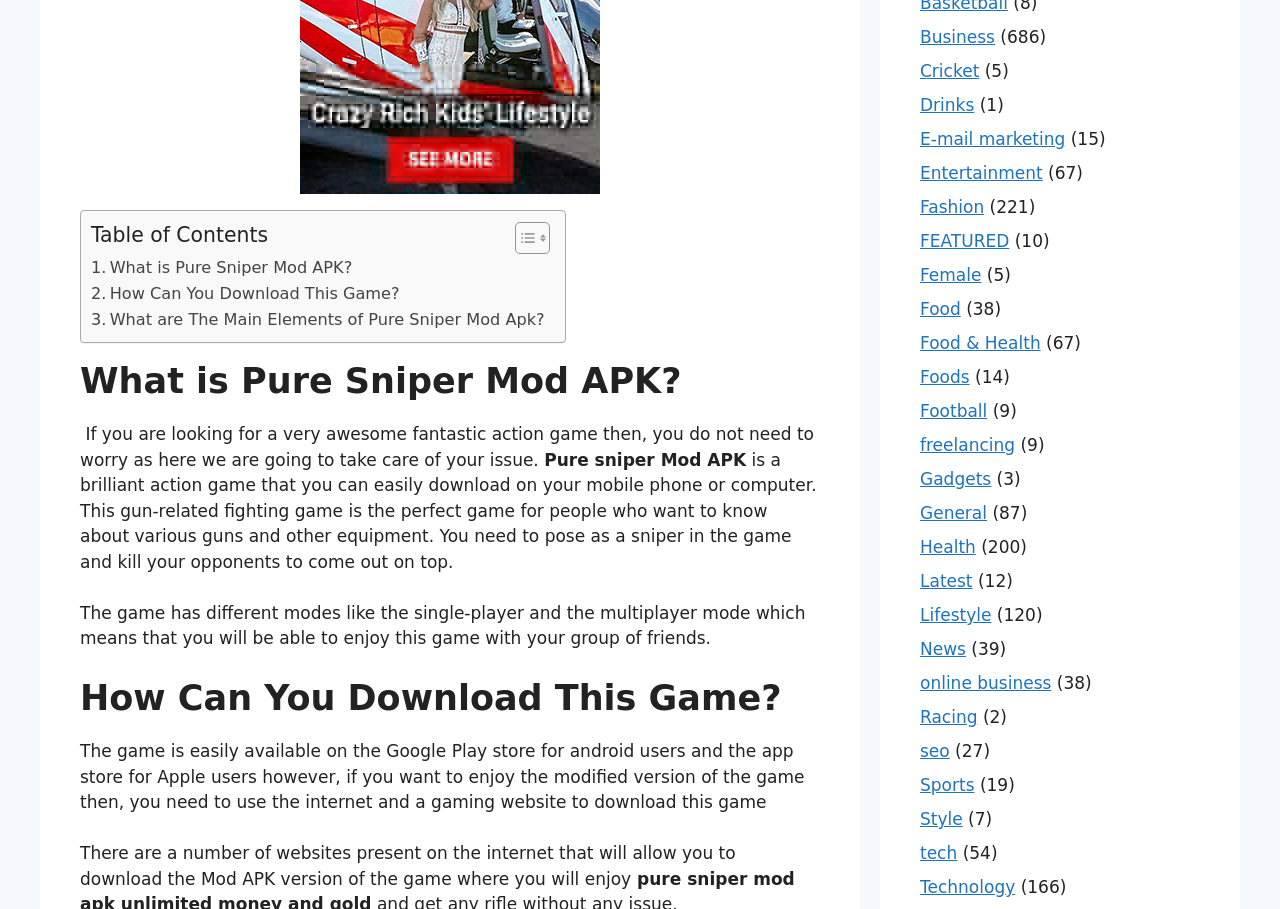Provide your answer to the question using just one word or phrase: How many modes does the game have?

Two